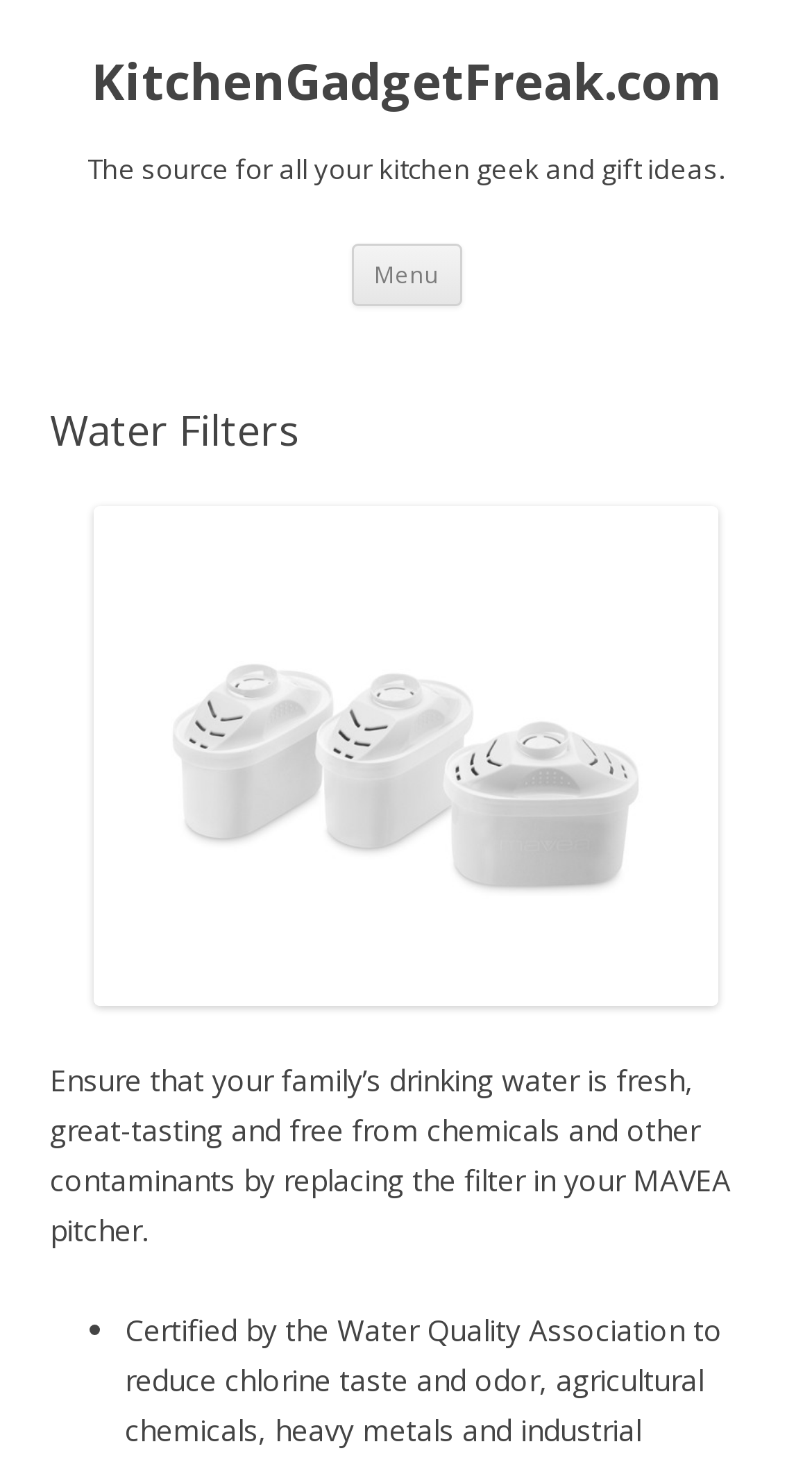What is the purpose of replacing the filter in a MAVEA pitcher?
Please answer the question with a detailed response using the information from the screenshot.

I found a static text element with a description about replacing the filter in a MAVEA pitcher, which mentions that it's to ensure fresh, great-tasting and free from chemicals and other contaminants drinking water.